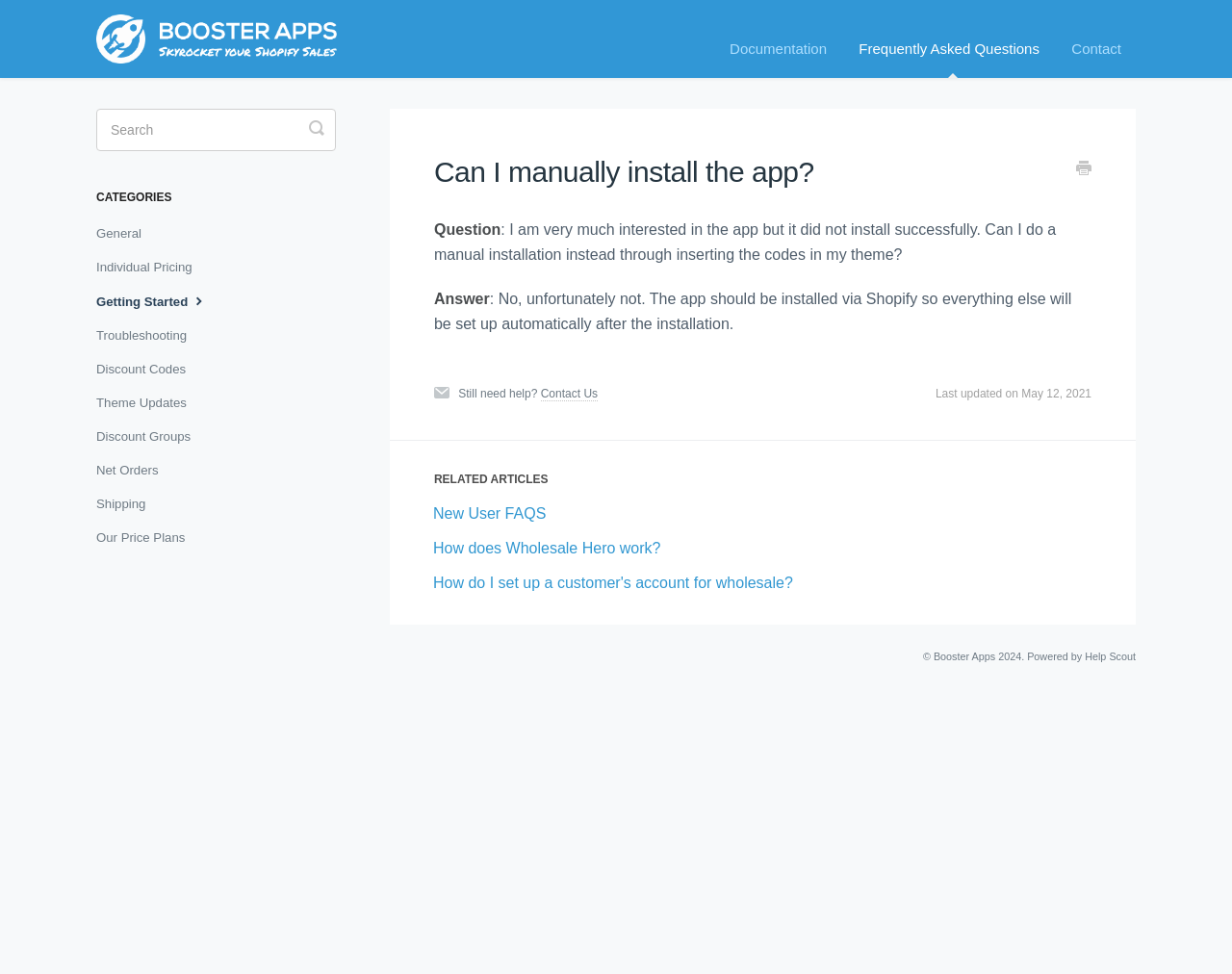Bounding box coordinates are specified in the format (top-left x, top-left y, bottom-right x, bottom-right y). All values are floating point numbers bounded between 0 and 1. Please provide the bounding box coordinate of the region this sentence describes: How does Wholesale Hero work?

[0.352, 0.554, 0.536, 0.571]